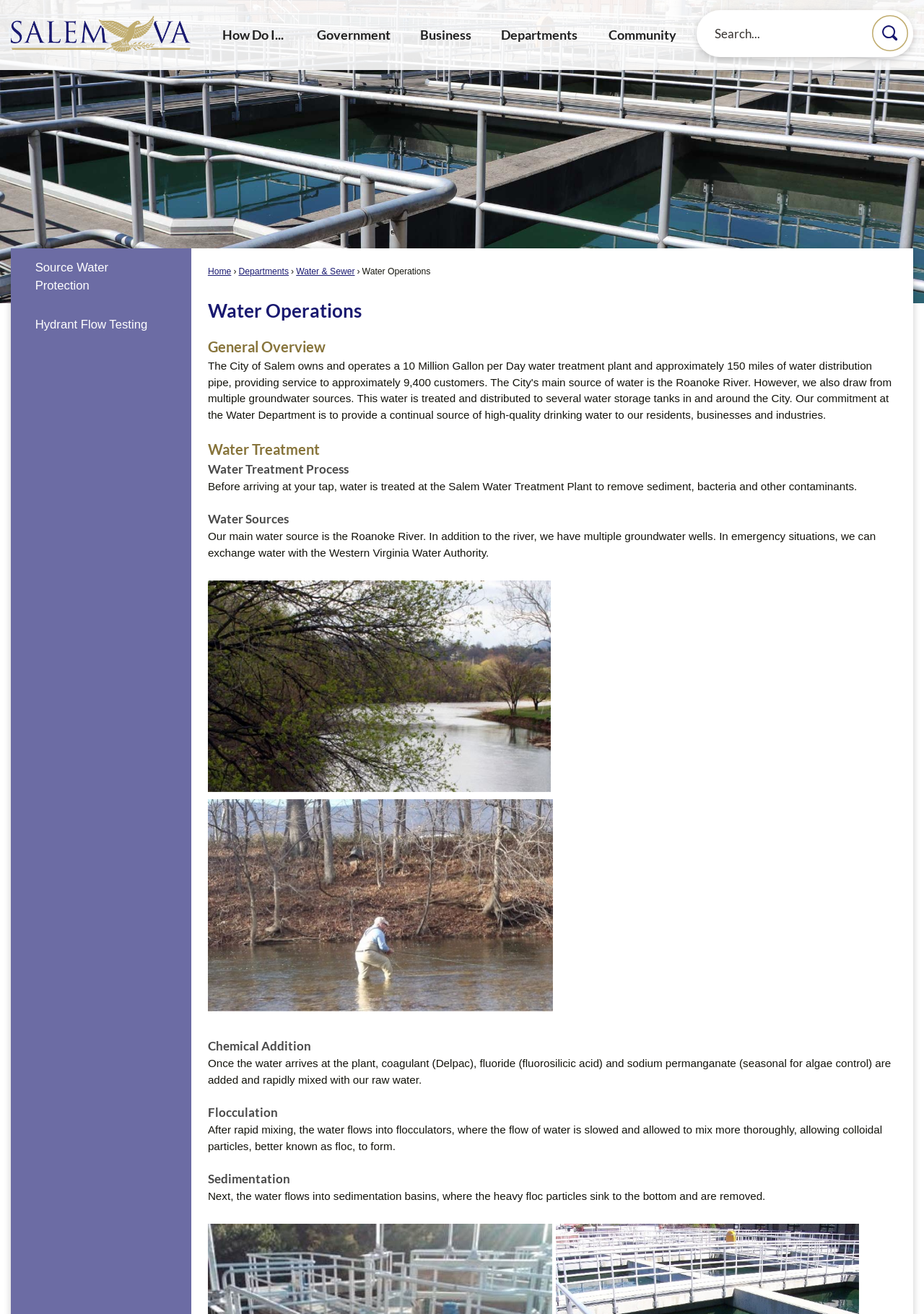Could you find the bounding box coordinates of the clickable area to complete this instruction: "View Water Sources"?

[0.225, 0.388, 0.97, 0.402]